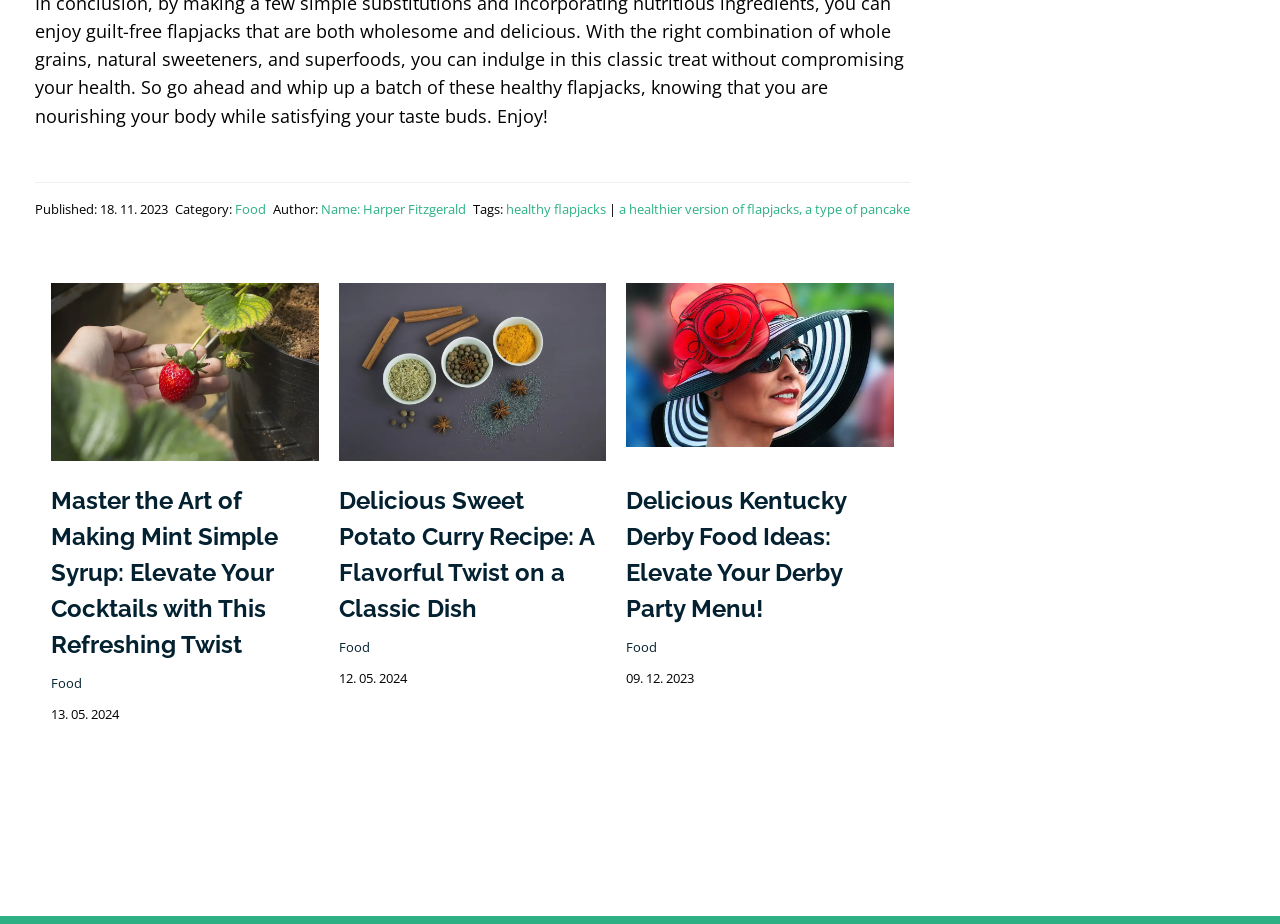Please identify the bounding box coordinates of the element on the webpage that should be clicked to follow this instruction: "Read the article about 'Master the Art of Making Mint Simple Syrup'". The bounding box coordinates should be given as four float numbers between 0 and 1, formatted as [left, top, right, bottom].

[0.04, 0.523, 0.249, 0.718]